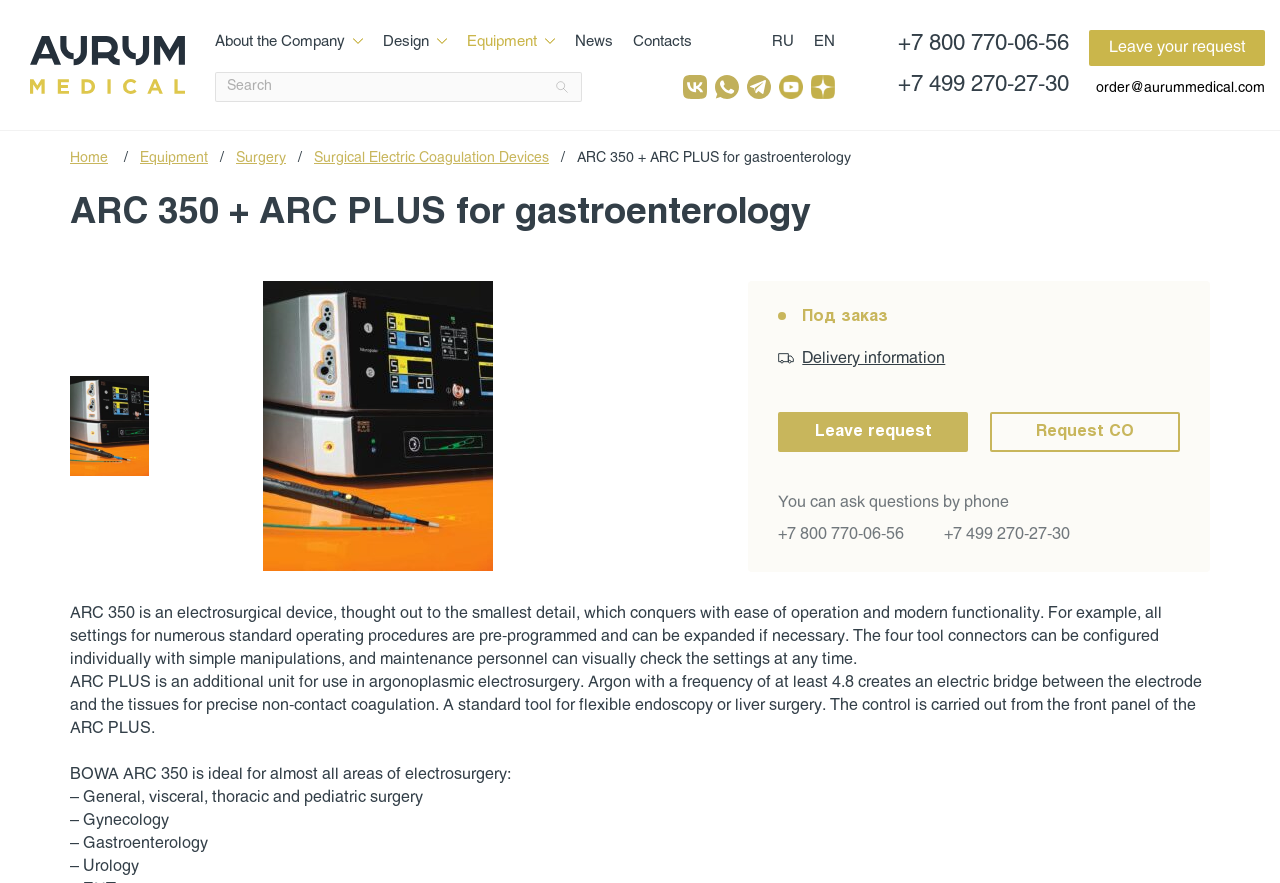What is the function of the four tool connectors on the ARC 350?
Please answer the question as detailed as possible based on the image.

I found the answer by reading the text on the webpage, which describes the four tool connectors on the ARC 350 as being able to be configured individually with simple manipulations. This suggests that the connectors can be customized to meet specific needs.